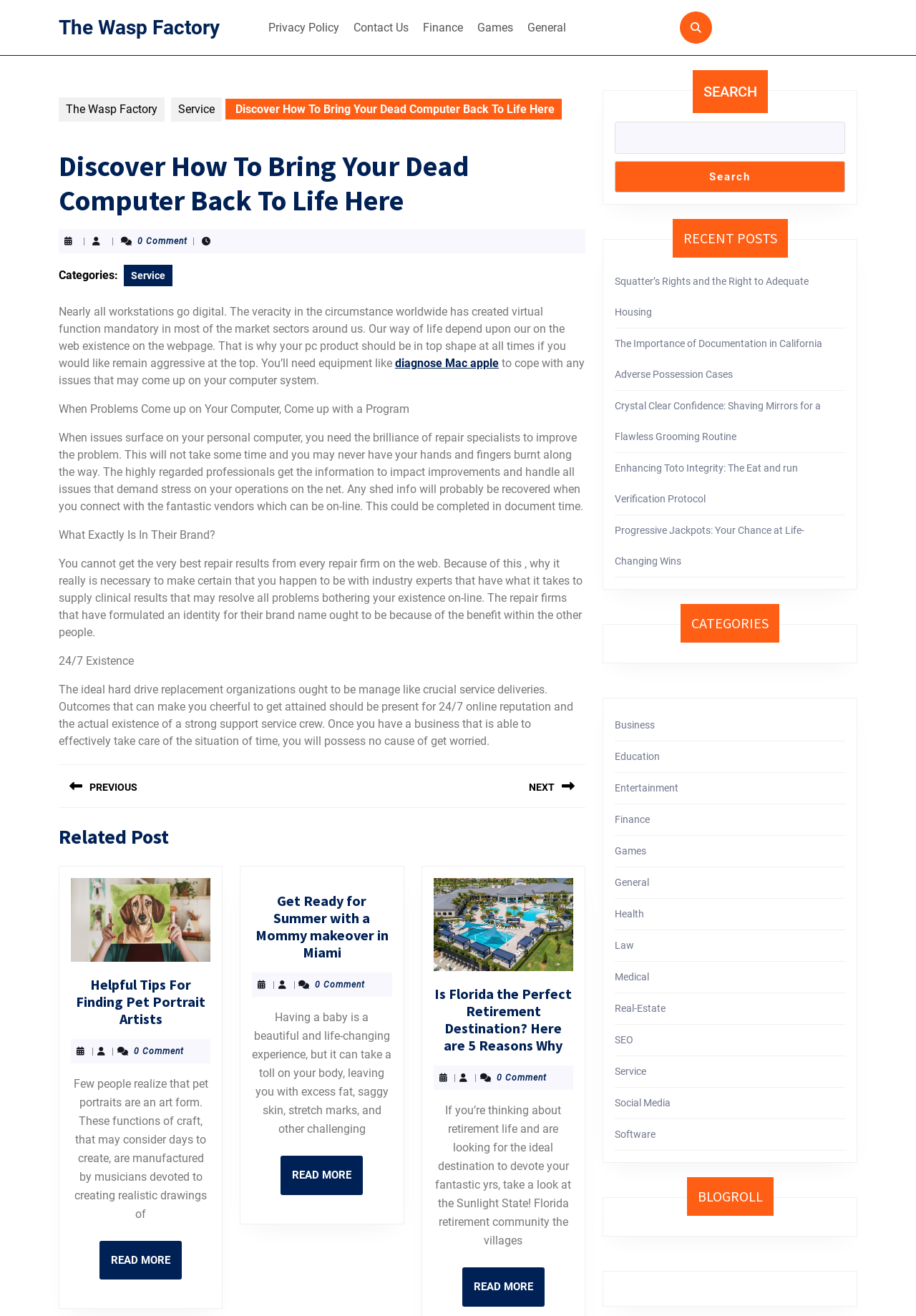Please reply to the following question using a single word or phrase: 
What is the purpose of the 'Post navigation' section?

To navigate between posts